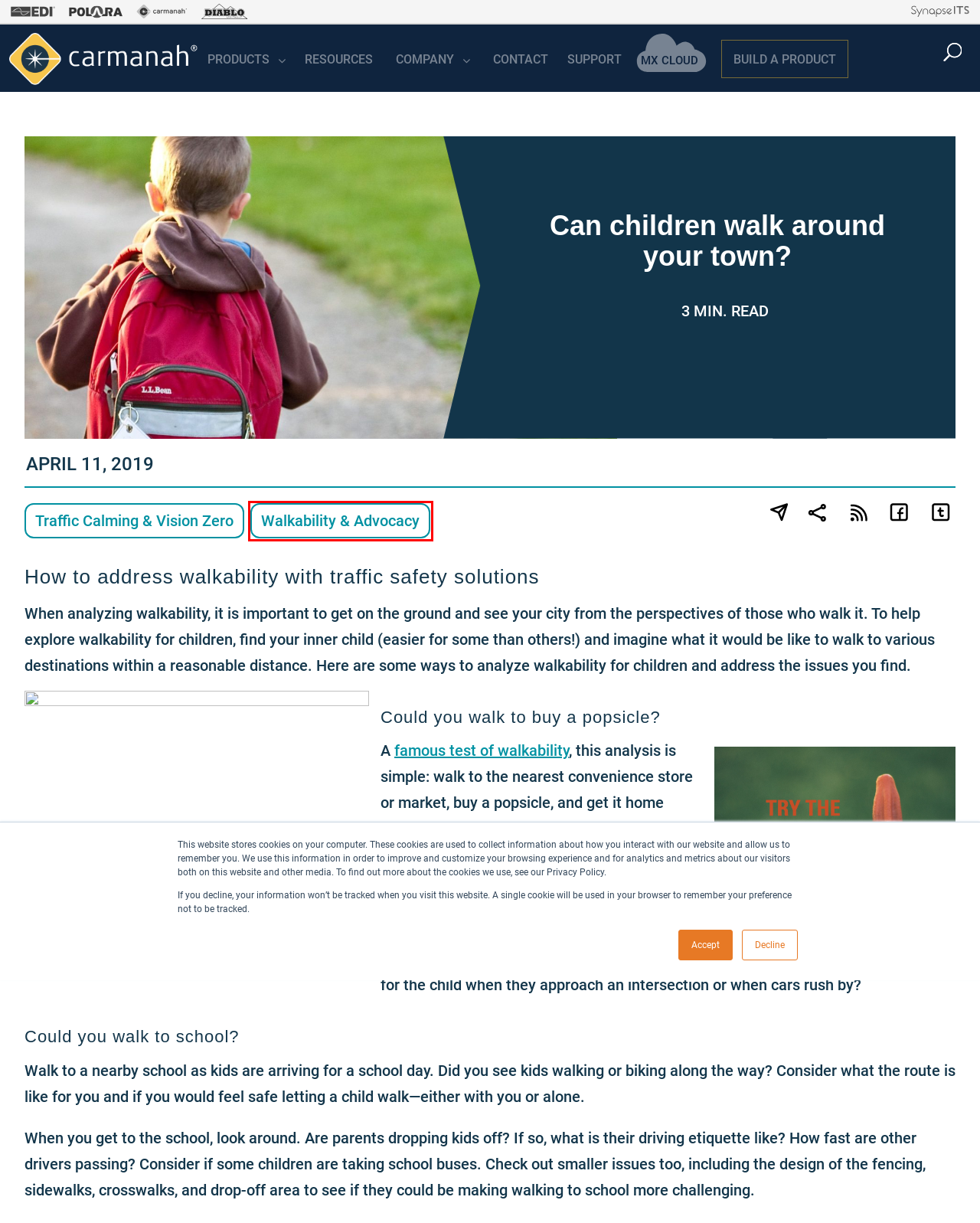A screenshot of a webpage is given with a red bounding box around a UI element. Choose the description that best matches the new webpage shown after clicking the element within the red bounding box. Here are the candidates:
A. Carmanah Product Support Center
B. Eberle Design Inc. – Quality Products Saving Lives
C. Contact Carmanah | How Can We Help You?
D. Build a Custom Carmanah Product and Get a Customized Data Sheet
E. Walkability & Advocacy Archives - Carmanah Technologies
F. Does Your City Pass the Popsicle Test?
G. Resources | Articles, Case Studies, Guides, Videos, and more | Carmanah
H. Systems for Traffic Beacons and Signs | Solar LED Beacons | Carmanah

E